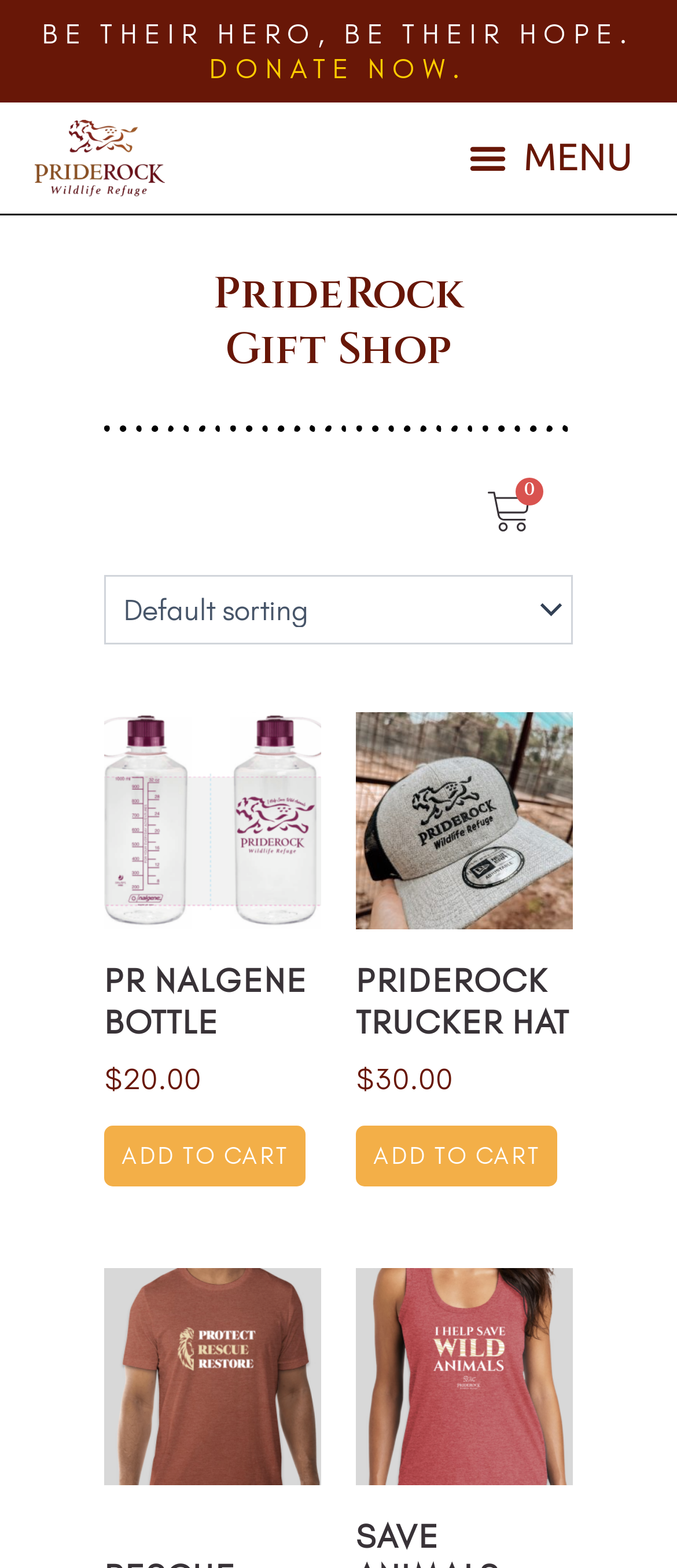Identify the bounding box coordinates of the area you need to click to perform the following instruction: "Add 'PR NALGENE BOTTLE' to cart".

[0.154, 0.717, 0.452, 0.757]